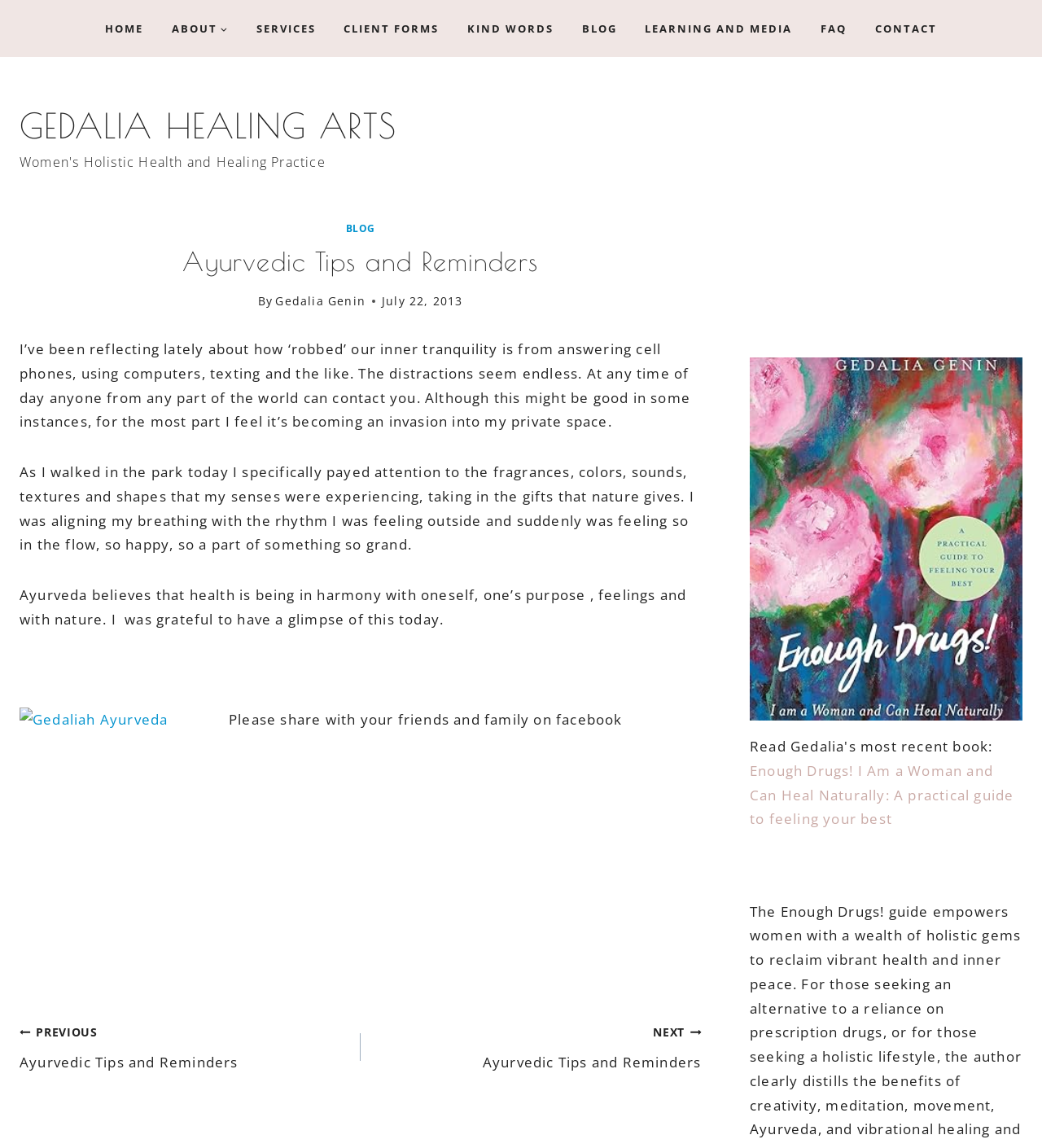What is the purpose of Ayurveda according to the blog post?
Based on the image, give a one-word or short phrase answer.

being in harmony with oneself, one’s purpose, feelings and with nature